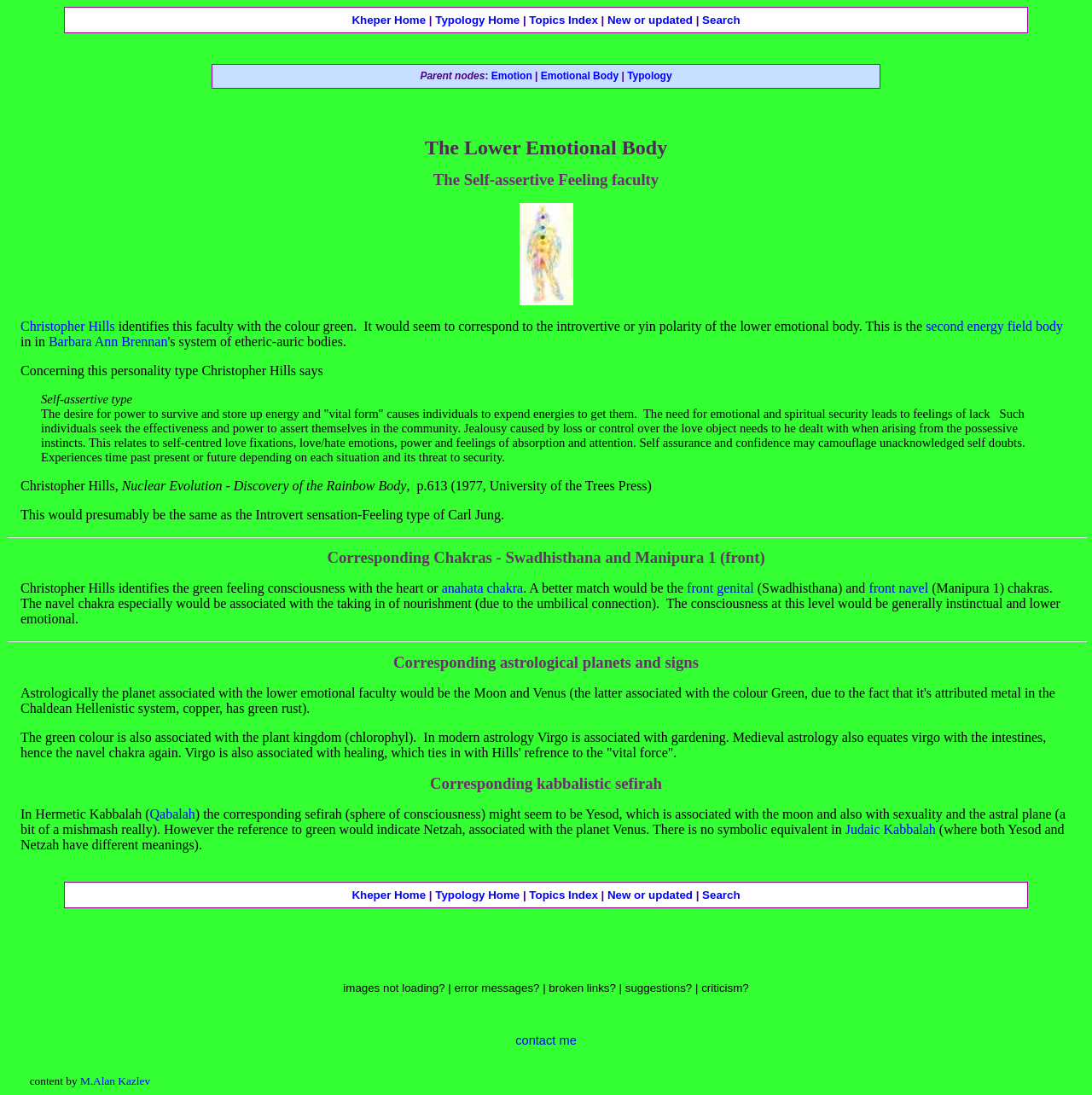Create a detailed narrative describing the layout and content of the webpage.

This webpage is about the concept of "The Lower Emotional Body - the self-assertive feeling faculty" in the context of typology and spirituality. At the top of the page, there is a navigation bar with links to "Kheper Home", "Typology Home", "Topics Index", "New or updated", and "Search". 

Below the navigation bar, there are two headings: "The Lower Emotional Body" and "The Self-assertive Feeling faculty". 

The main content of the page is divided into several sections. The first section discusses the concept of the lower emotional body according to Barbara Brennan and Christopher Hills. There is an image related to this topic, and a link to more information about Barbara Brennan. 

The next section is a blockquote that describes the self-assertive type, including their desire for power, need for emotional and spiritual security, and tendency towards jealousy and self-doubt. 

Following this, there are sections that discuss the corresponding chakras, astrological planets and signs, and kabbalistic sefirah associated with the lower emotional body. These sections include links to related topics, such as the anahata chakra, Virgo, and Netzah. 

At the bottom of the page, there is a separator line, followed by a repetition of the navigation bar and a section with links to contact the author and provide feedback. The page ends with a note about the content being created by M. Alan Kazlev.